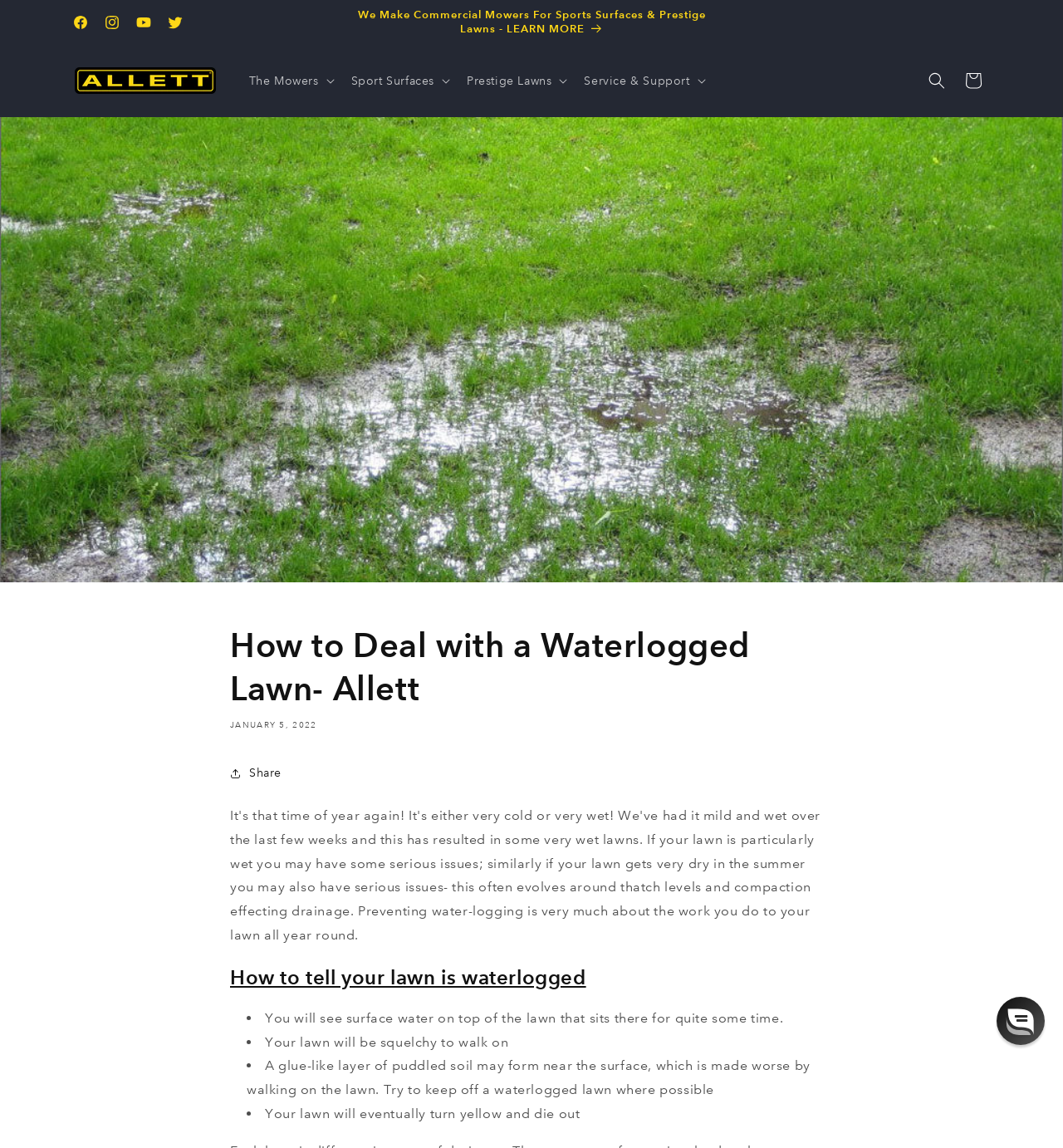Based on the image, give a detailed response to the question: What are the signs of a waterlogged lawn?

According to the webpage content, the signs of a waterlogged lawn include surface water on top of the lawn, a squelchy feeling when walking on it, and a glue-like layer of puddled soil forming near the surface.